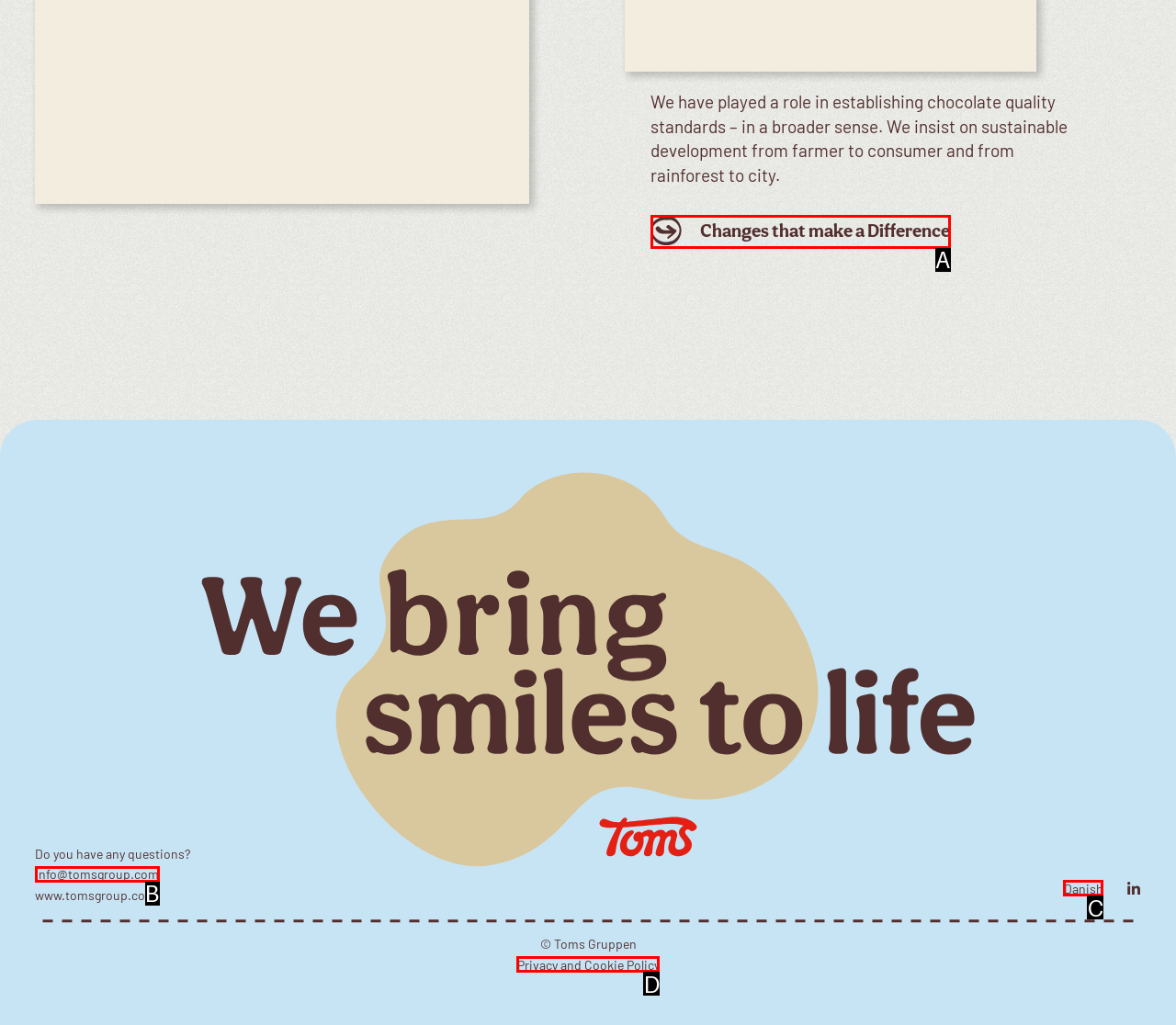Given the description: Deer Creek Golf Pro Shop, identify the matching option. Answer with the corresponding letter.

None